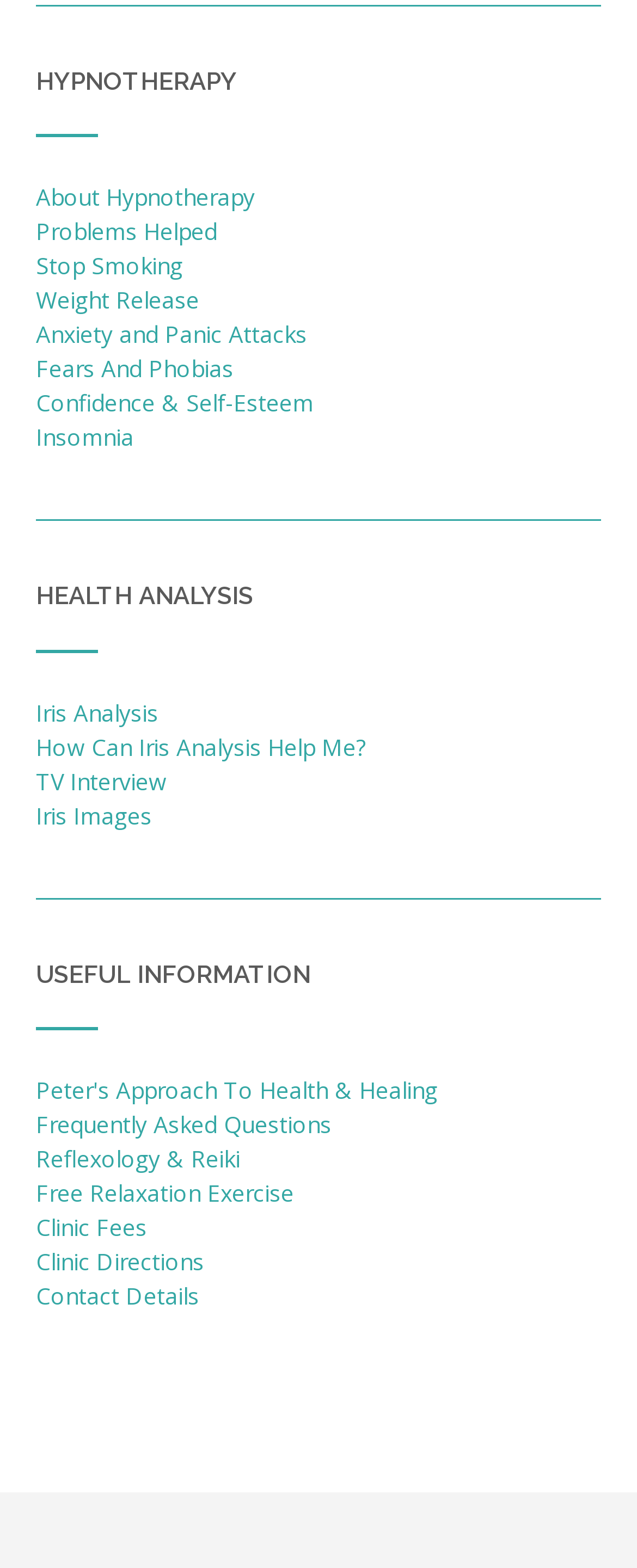Give a short answer using one word or phrase for the question:
What is the main topic of this webpage?

Hypnotherapy